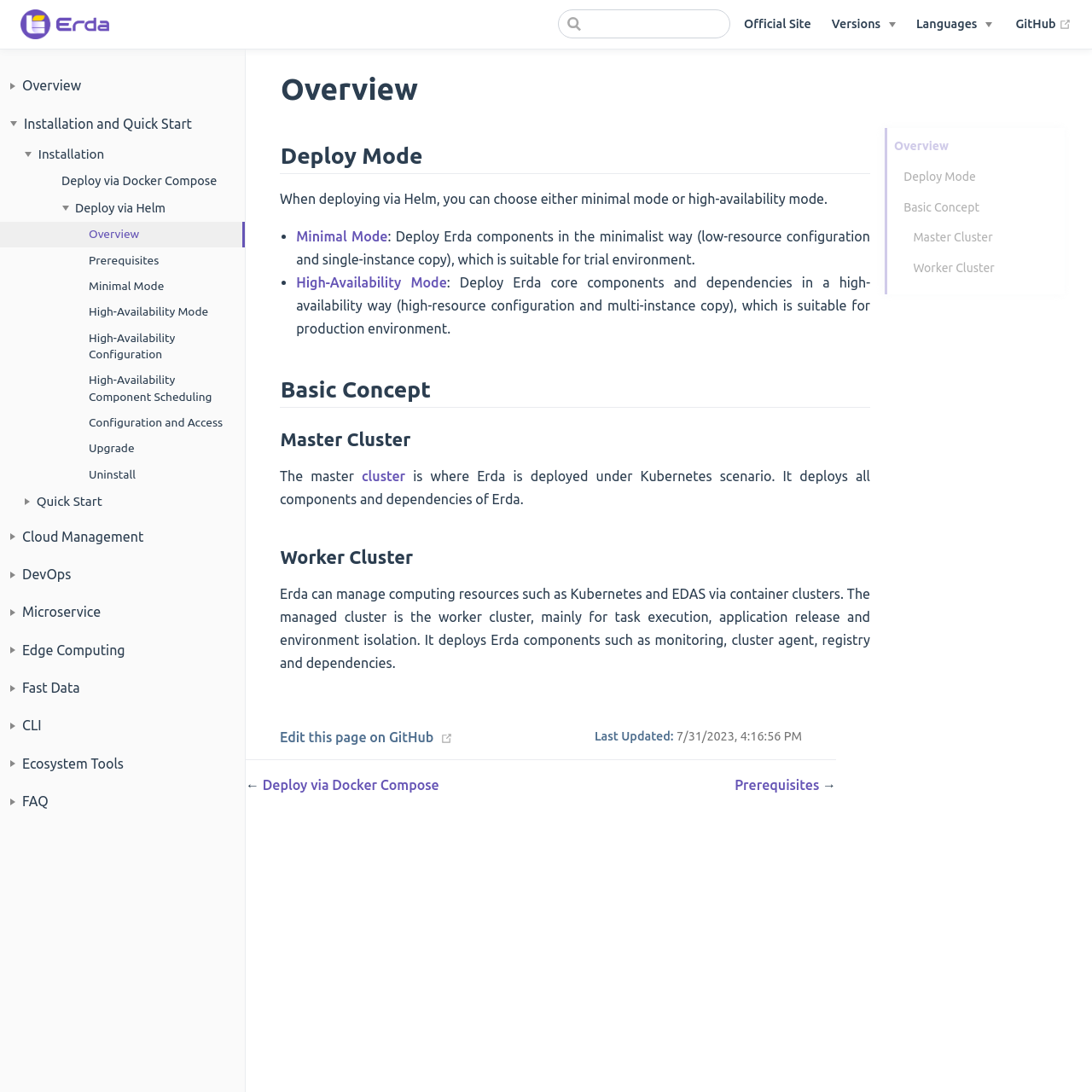Highlight the bounding box coordinates of the element you need to click to perform the following instruction: "search calendar."

None